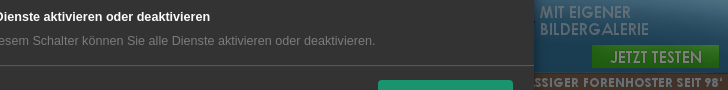Describe all the elements visible in the image meticulously.

The image displays a prompt encouraging users to activate or deactivate various services, presented in a dark-themed interface. The accompanying text suggests that users can manage their service preferences through a toggle switch. To the right, there is a visually distinct advertisement promoting a platform that allows users to create their own forums, featuring a striking green "Jetzt testen" (Test Now) button, inviting engagement. The overall layout suggests a focus on user customization and community engagement in the context of forum hosting.